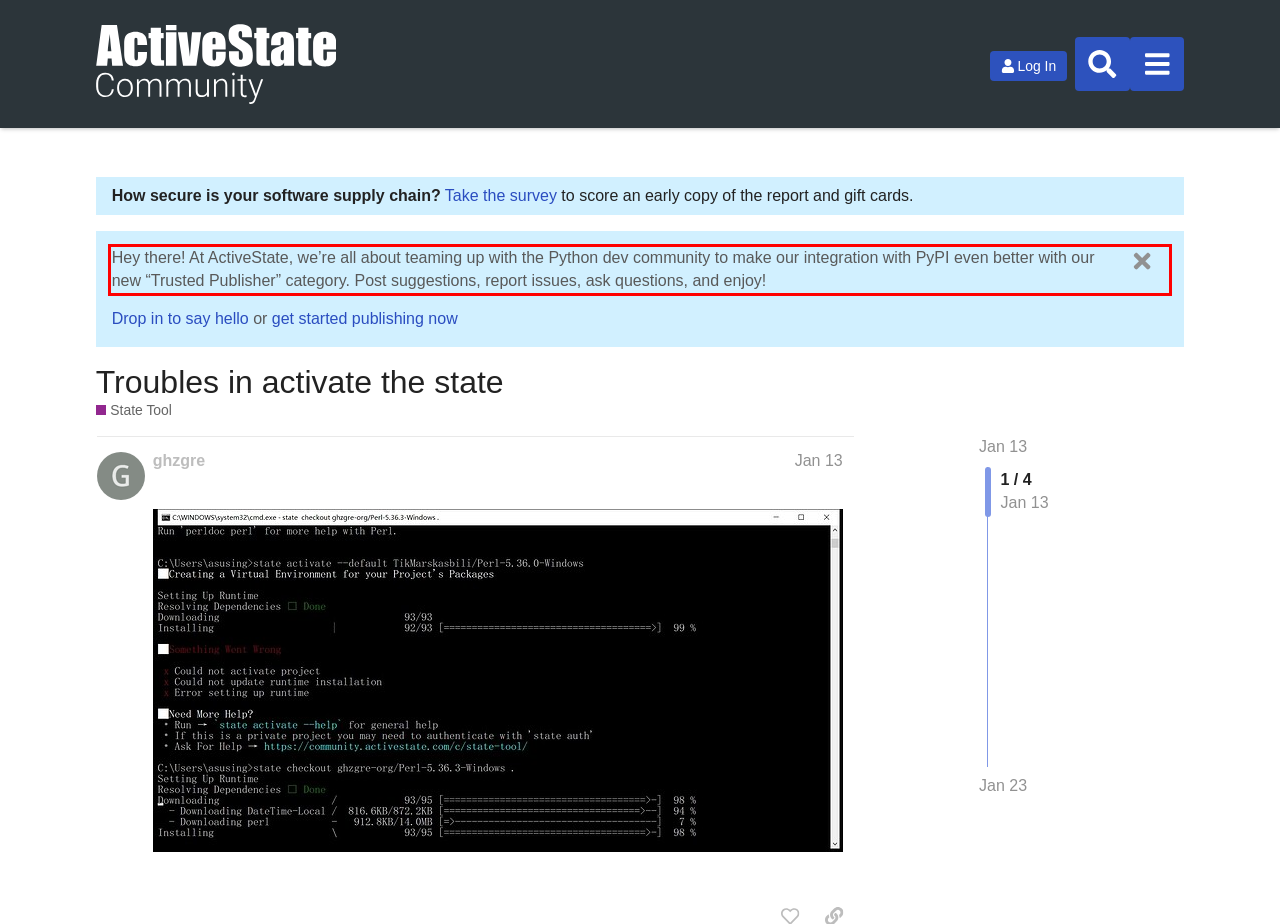Using the webpage screenshot, recognize and capture the text within the red bounding box.

Hey there! At ActiveState, we’re all about teaming up with the Python dev community to make our integration with PyPI even better with our new “Trusted Publisher” category. Post suggestions, report issues, ask questions, and enjoy!